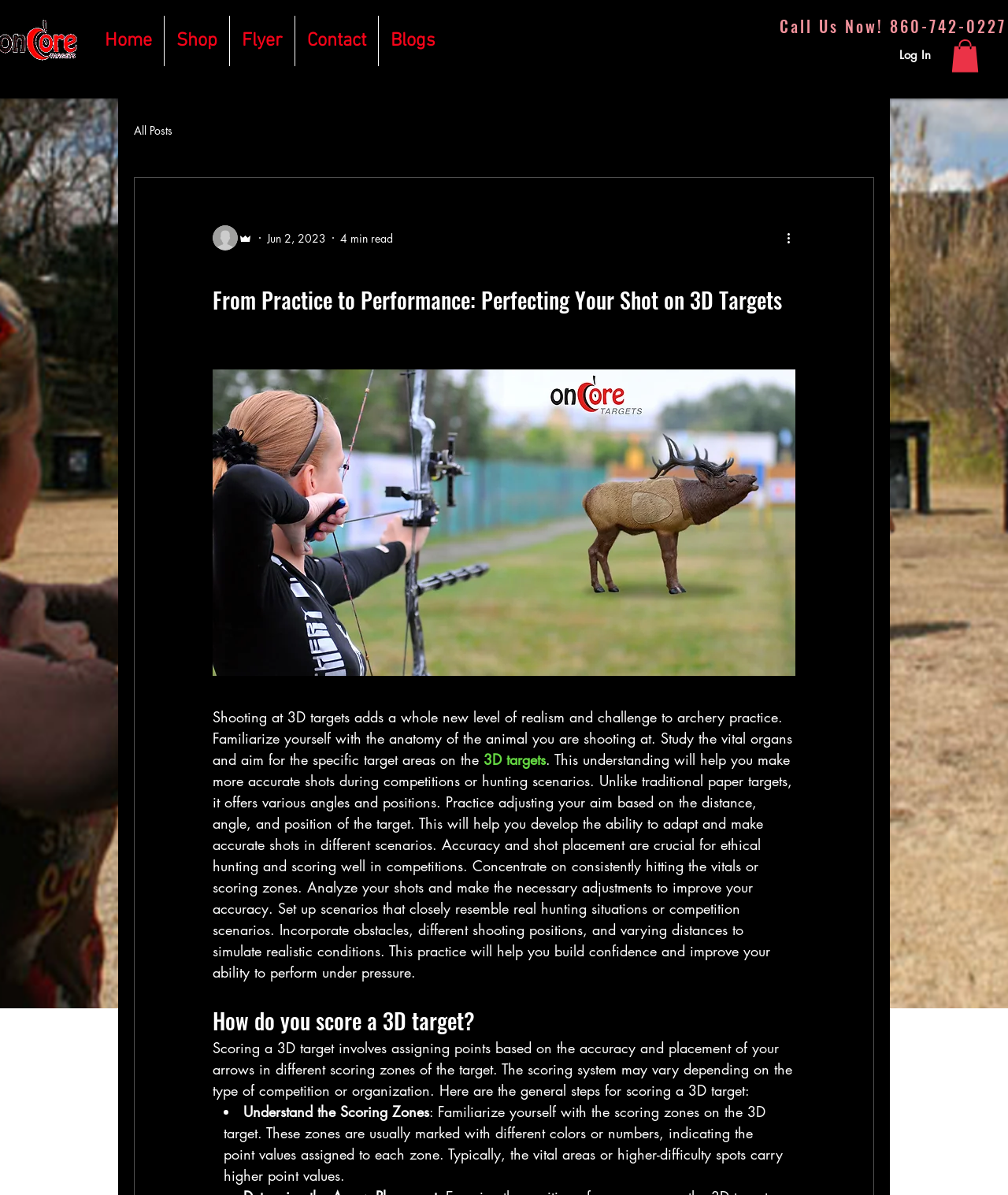Identify the bounding box coordinates of the section that should be clicked to achieve the task described: "Read the blog post".

[0.211, 0.227, 0.789, 0.267]